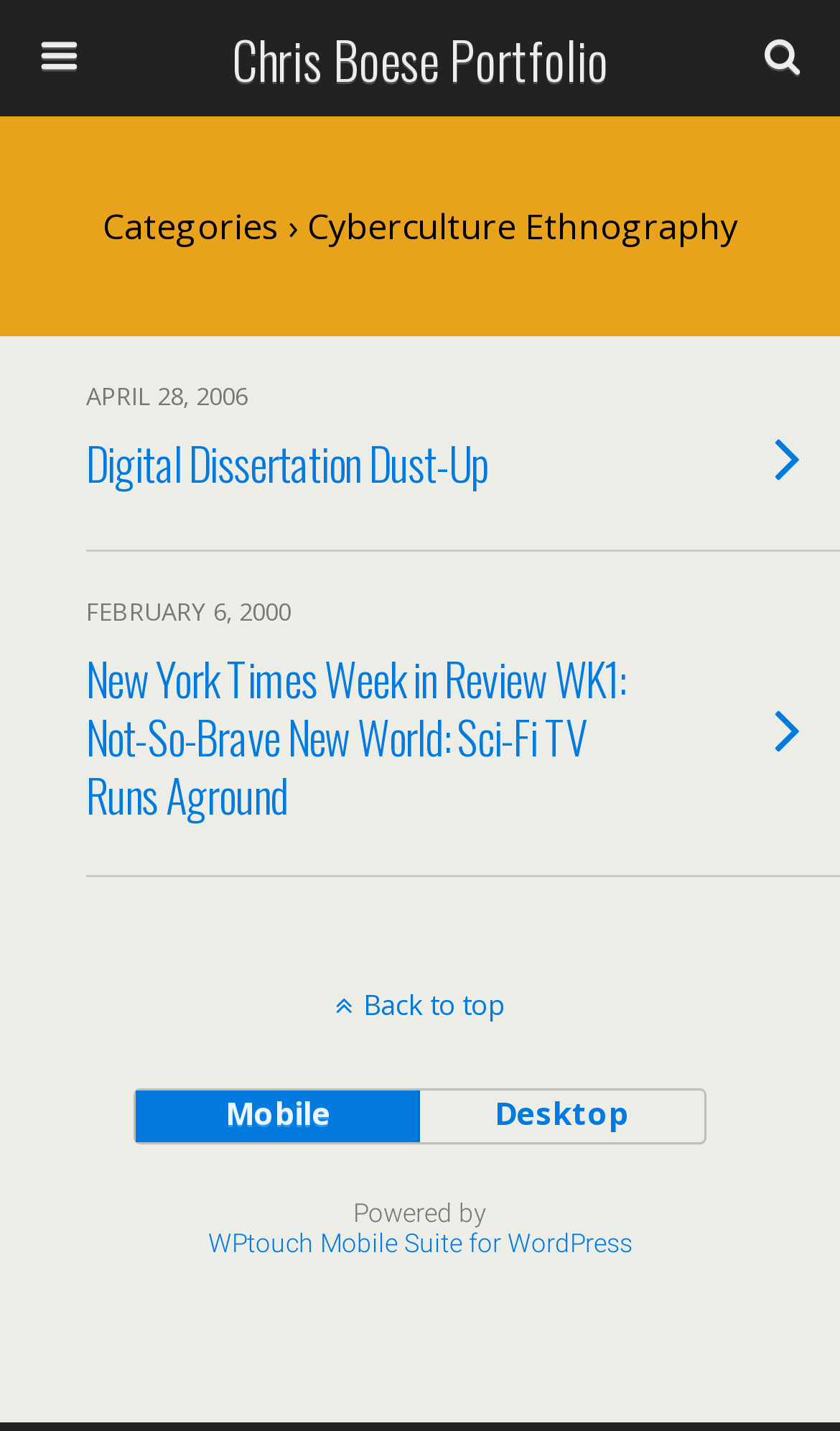Locate the bounding box coordinates of the clickable region to complete the following instruction: "go back to top."

[0.0, 0.688, 1.0, 0.716]